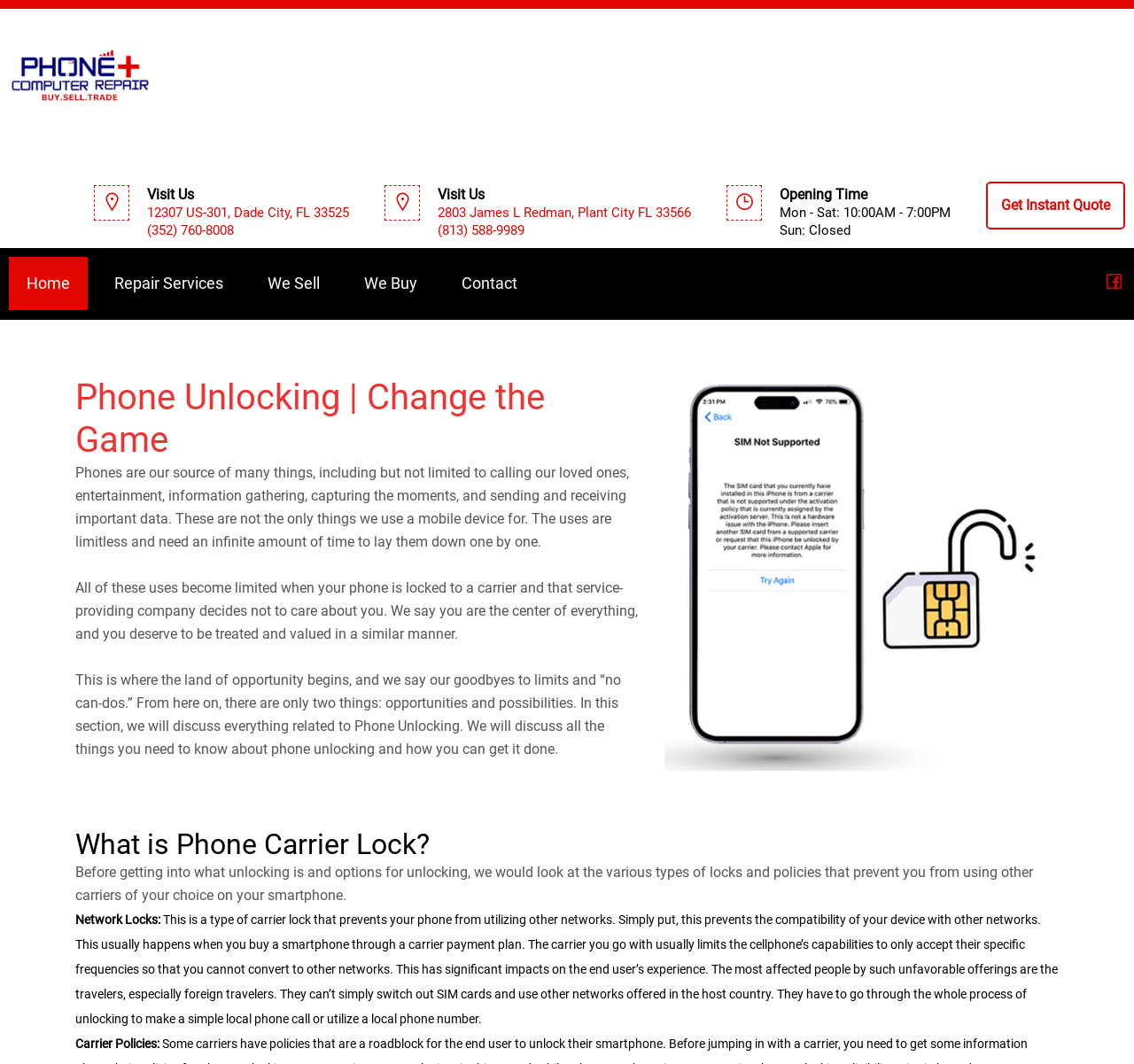Respond to the question below with a single word or phrase:
What is the address of the first location?

12307 US-301, Dade City, FL 33525